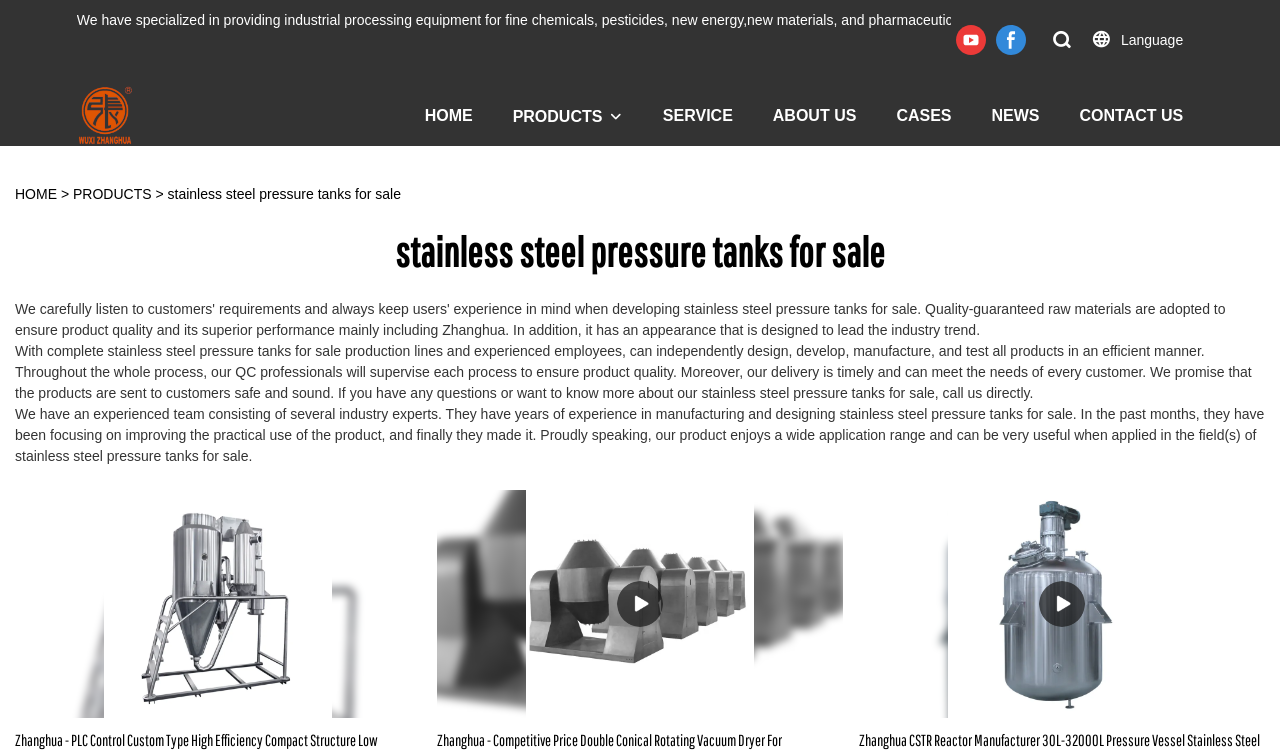Please specify the bounding box coordinates in the format (top-left x, top-left y, bottom-right x, bottom-right y), with all values as floating point numbers between 0 and 1. Identify the bounding box of the UI element described by: CONTACT US

[0.843, 0.136, 0.924, 0.169]